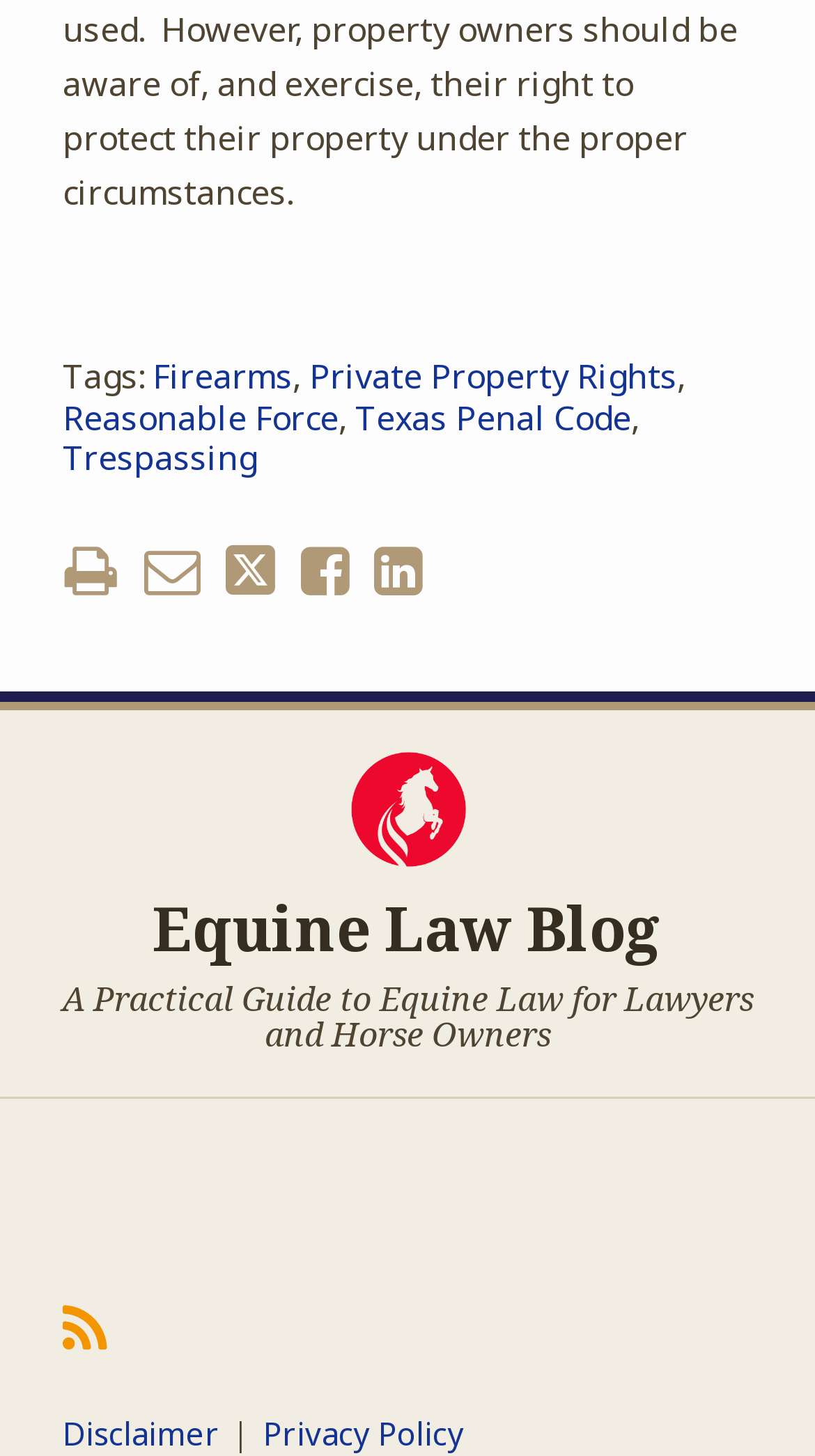What is the first tag listed?
Refer to the image and respond with a one-word or short-phrase answer.

Firearms